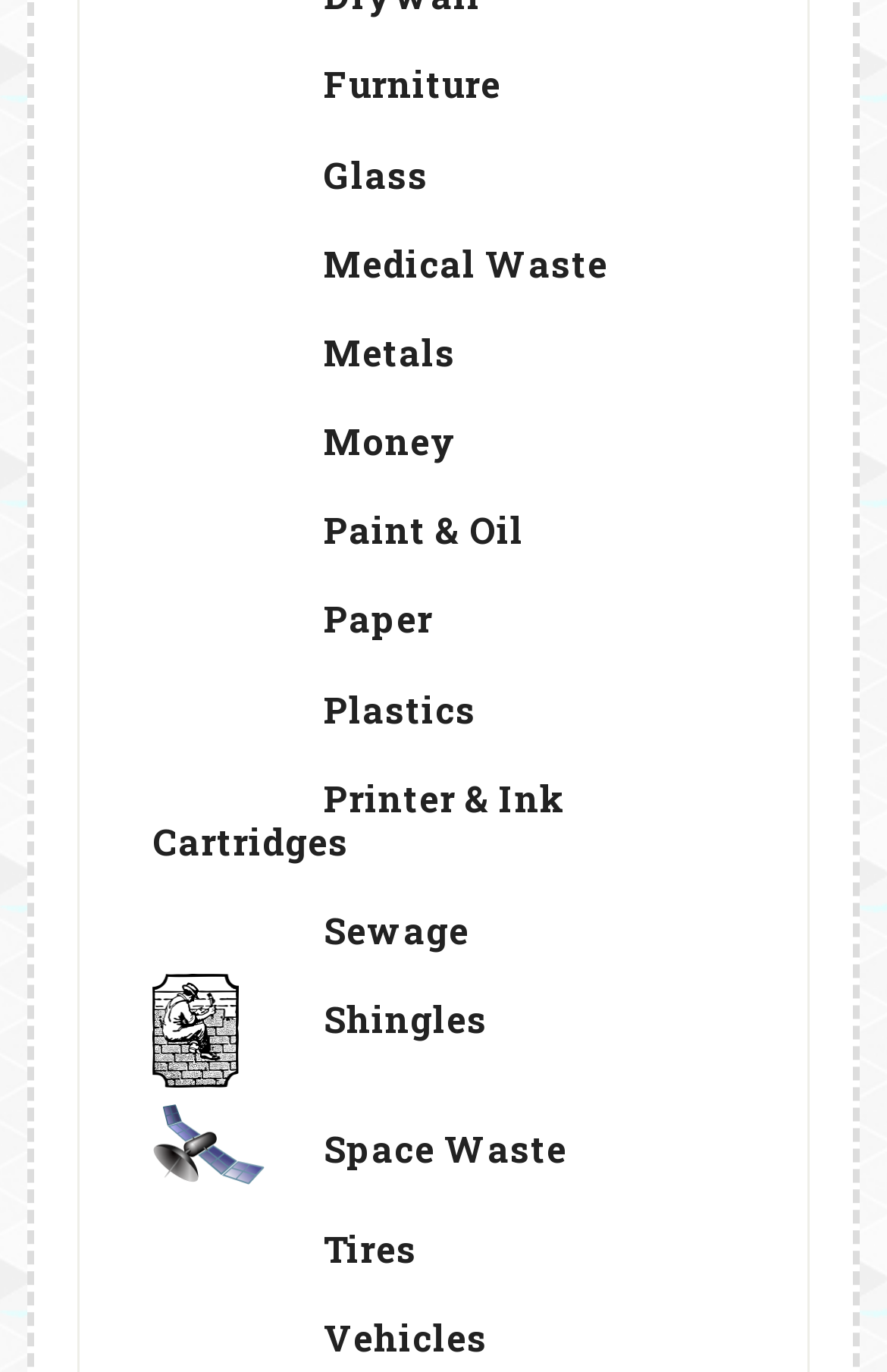Answer briefly with one word or phrase:
What is the last category listed?

Vehicles